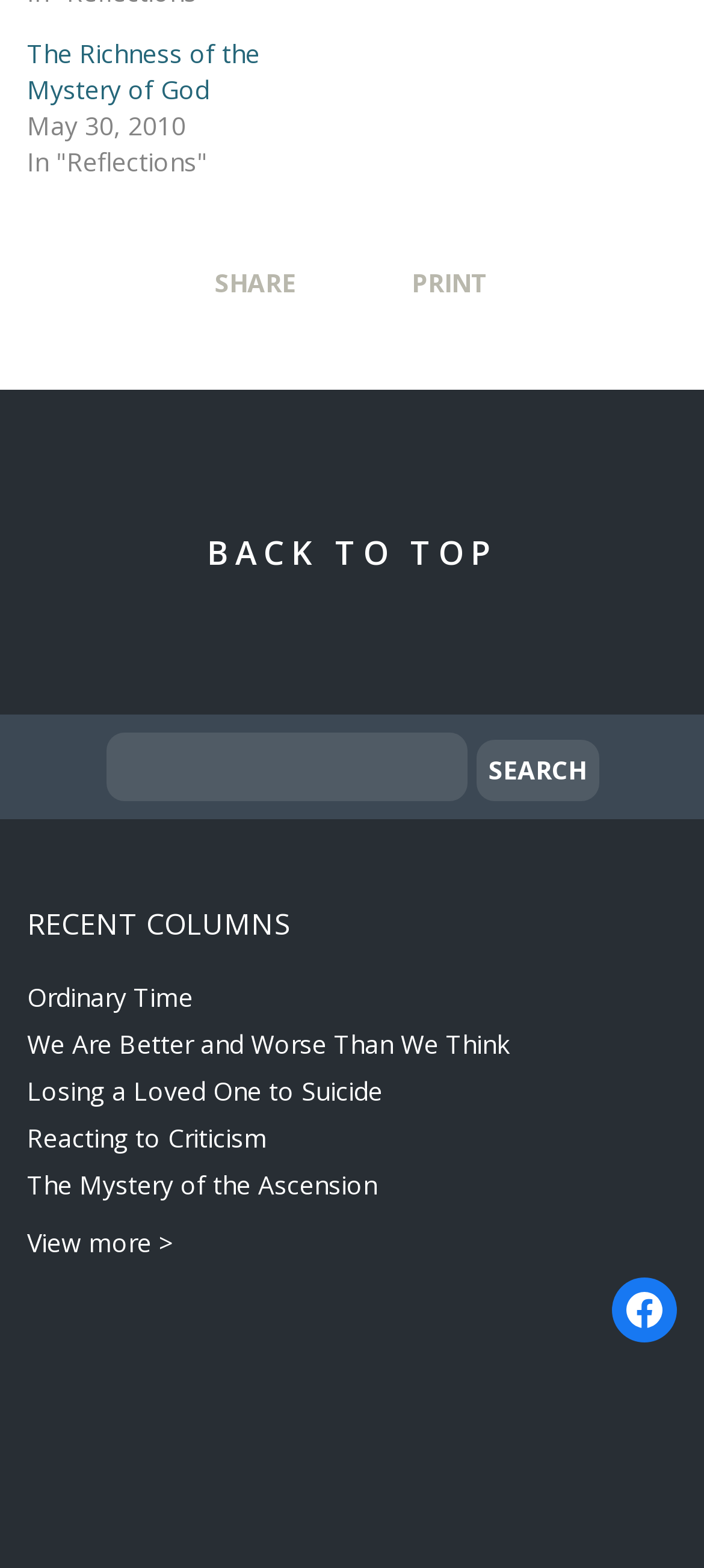How many options are there in the top section of the webpage?
Provide an in-depth and detailed answer to the question.

The top section of the webpage contains two options, which are 'SHARE' and 'PRINT'. These options can be found by looking at the StaticText elements with these texts.